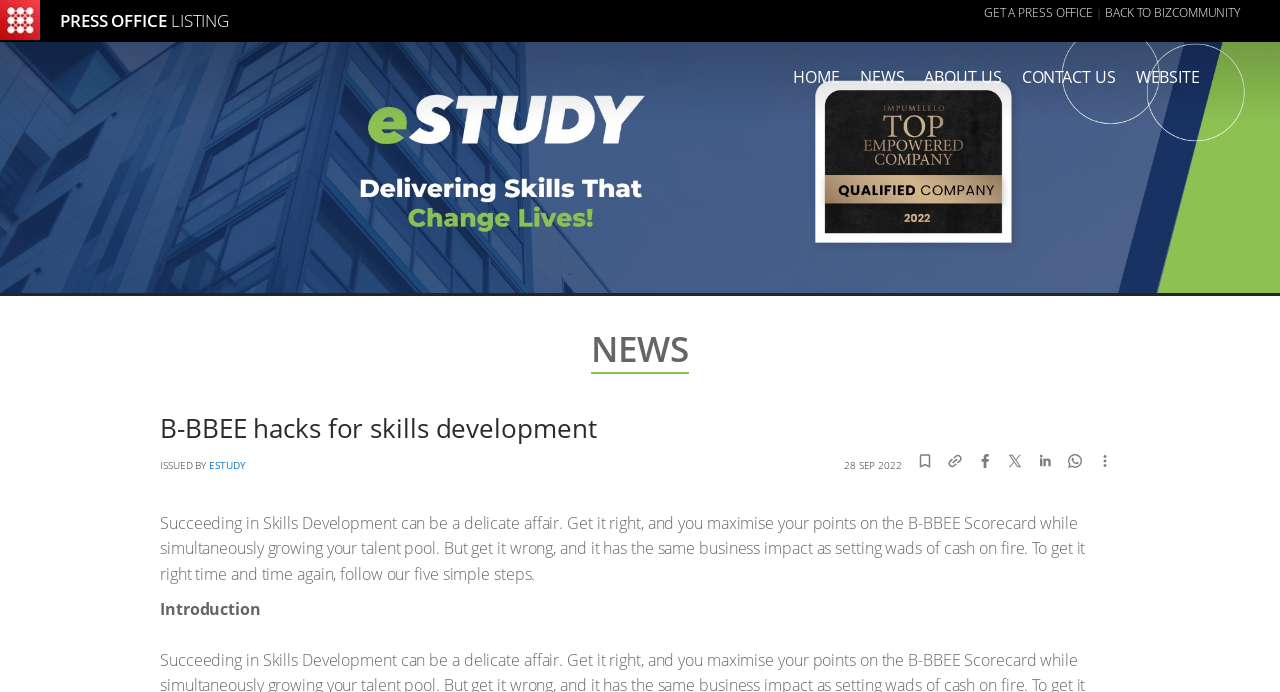Identify the bounding box of the UI element described as follows: "Datenschutz". Provide the coordinates as four float numbers in the range of 0 to 1 [left, top, right, bottom].

None